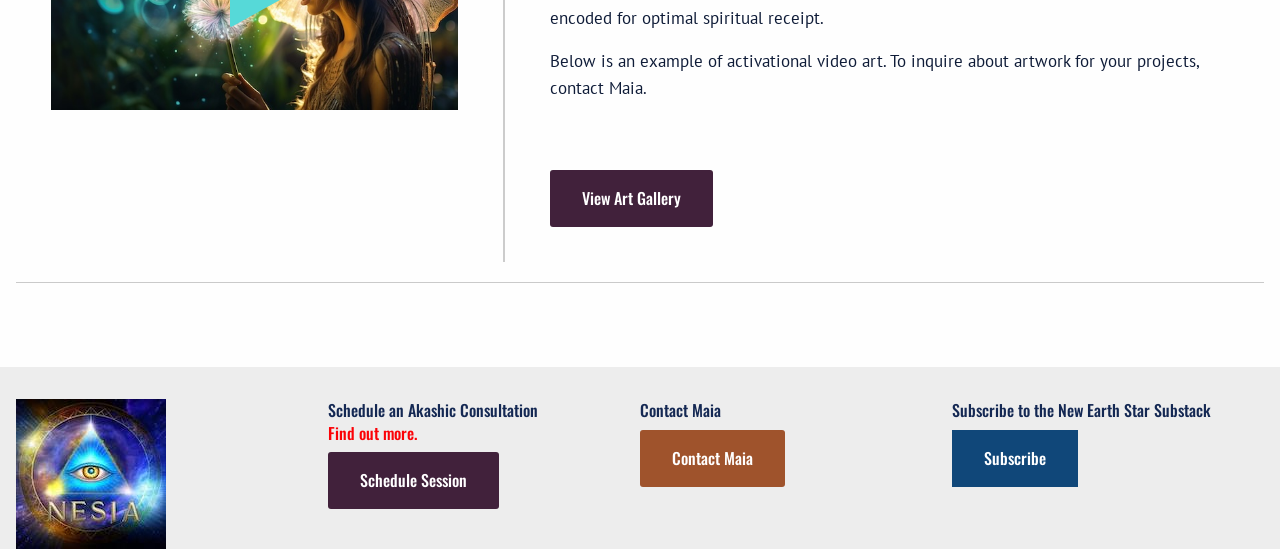How many ways are there to contact Maia?
Could you answer the question with a detailed and thorough explanation?

There are two ways to contact Maia: one is through the 'Contact Maia' button, and the other is by inquiring about artwork for projects as mentioned in the text 'Below is an example of activational video art. To inquire about artwork for your projects, contact Maia.'